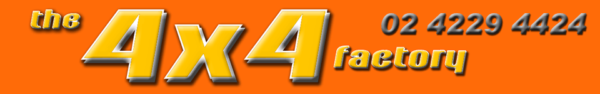Give a short answer using one word or phrase for the question:
What is highlighted in yellow in the logo?

4×4